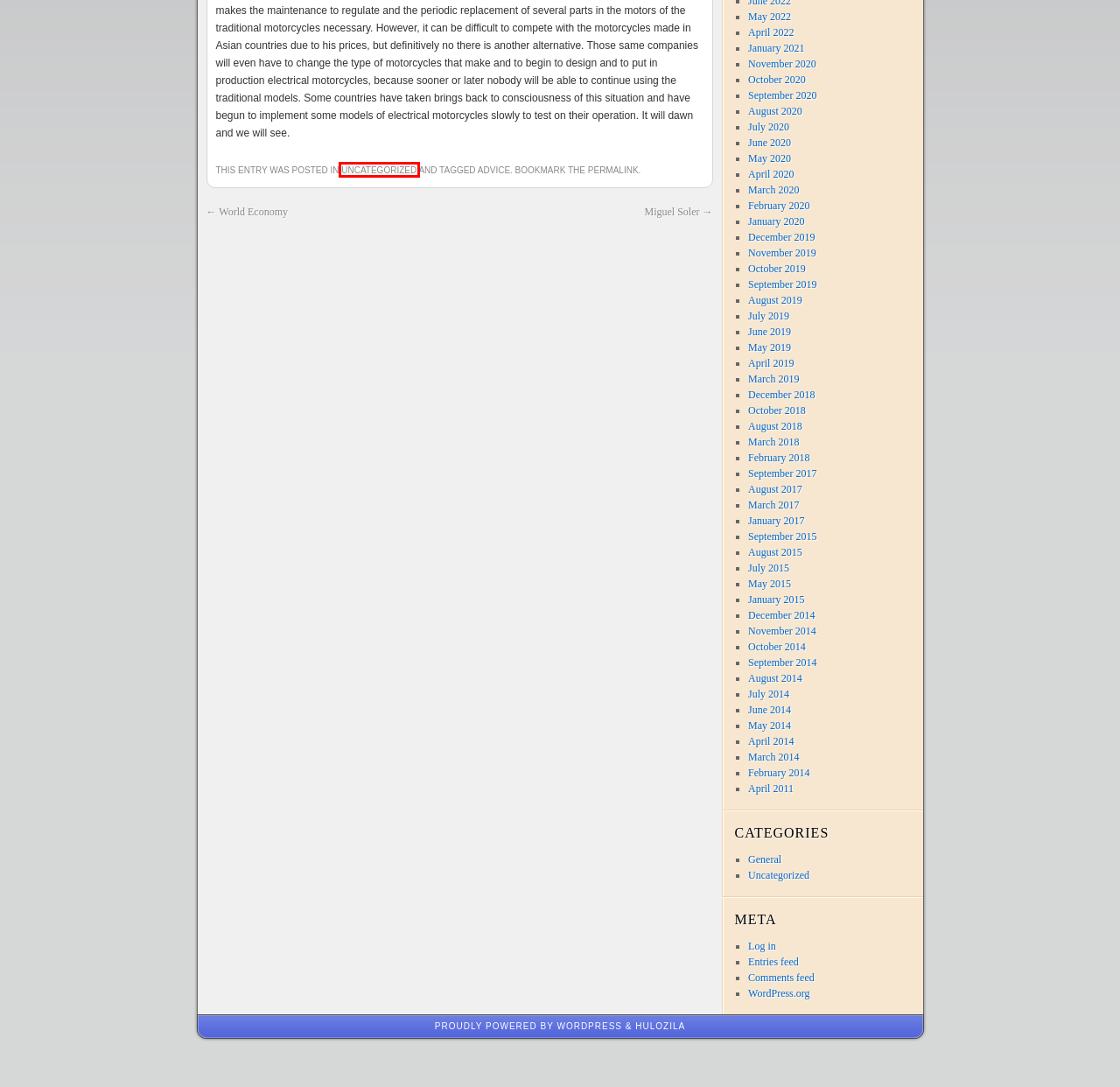Review the screenshot of a webpage that includes a red bounding box. Choose the most suitable webpage description that matches the new webpage after clicking the element within the red bounding box. Here are the candidates:
A. August | 2019 | EurAsian Energy Summit
B. August | 2018 | EurAsian Energy Summit
C. September | 2019 | EurAsian Energy Summit
D. August | 2015 | EurAsian Energy Summit
E. November | 2019 | EurAsian Energy Summit
F. July | 2014 | EurAsian Energy Summit
G. July | 2019 | EurAsian Energy Summit
H. Uncategorized | EurAsian Energy Summit

H